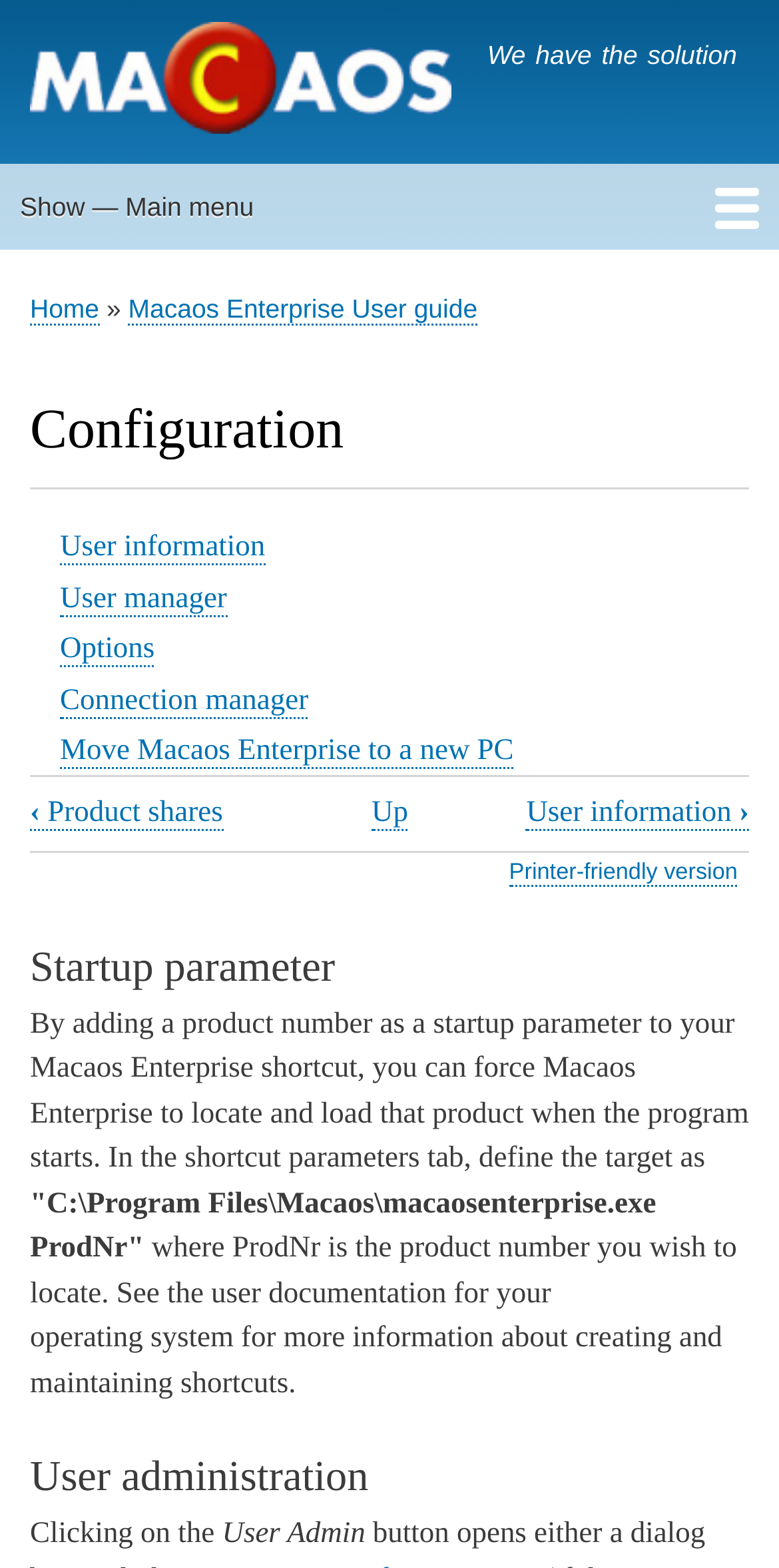How do I force Macaos Enterprise to locate a product?
Refer to the image and provide a one-word or short phrase answer.

Add product number as startup parameter